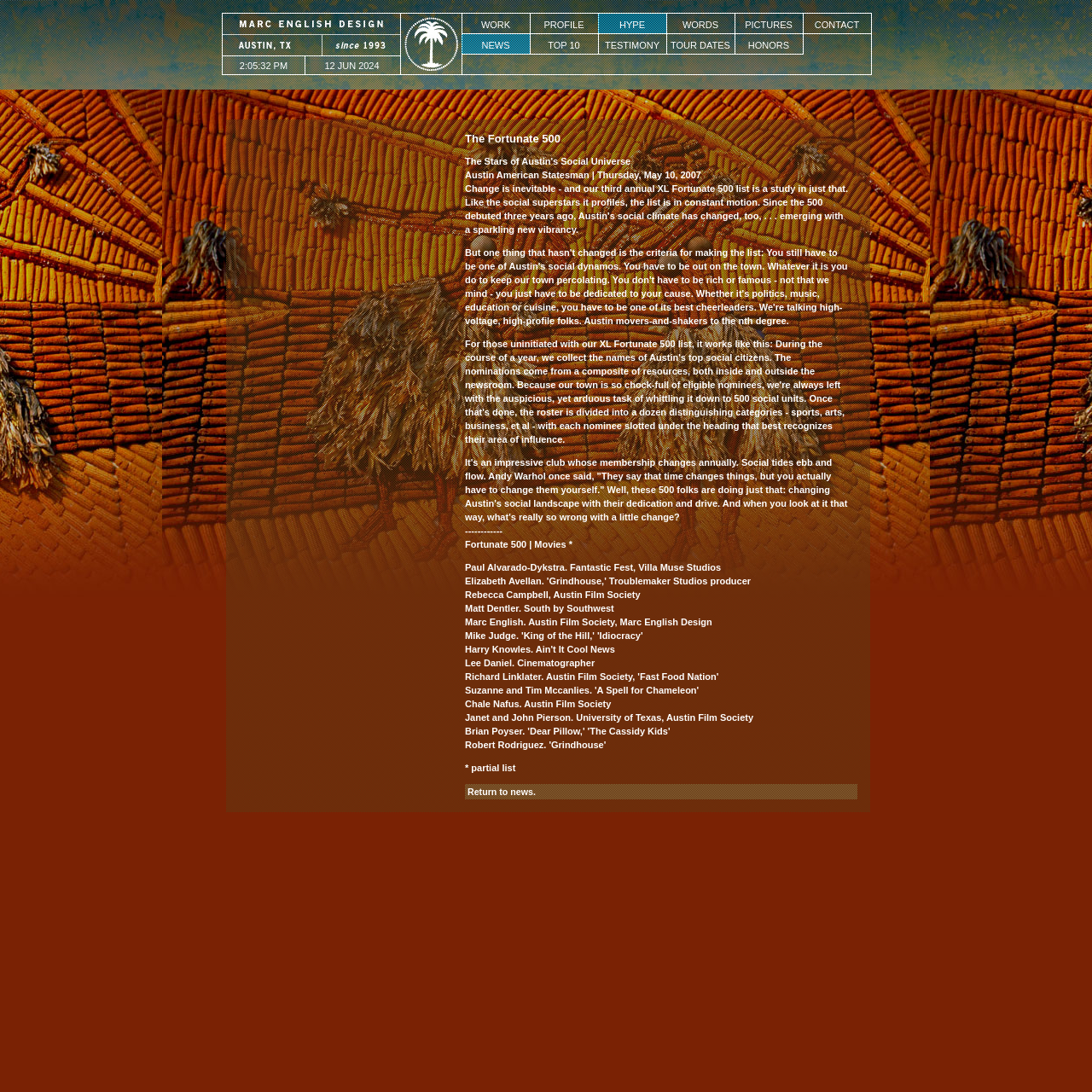Specify the bounding box coordinates of the region I need to click to perform the following instruction: "Click on WORK". The coordinates must be four float numbers in the range of 0 to 1, i.e., [left, top, right, bottom].

[0.423, 0.012, 0.486, 0.03]